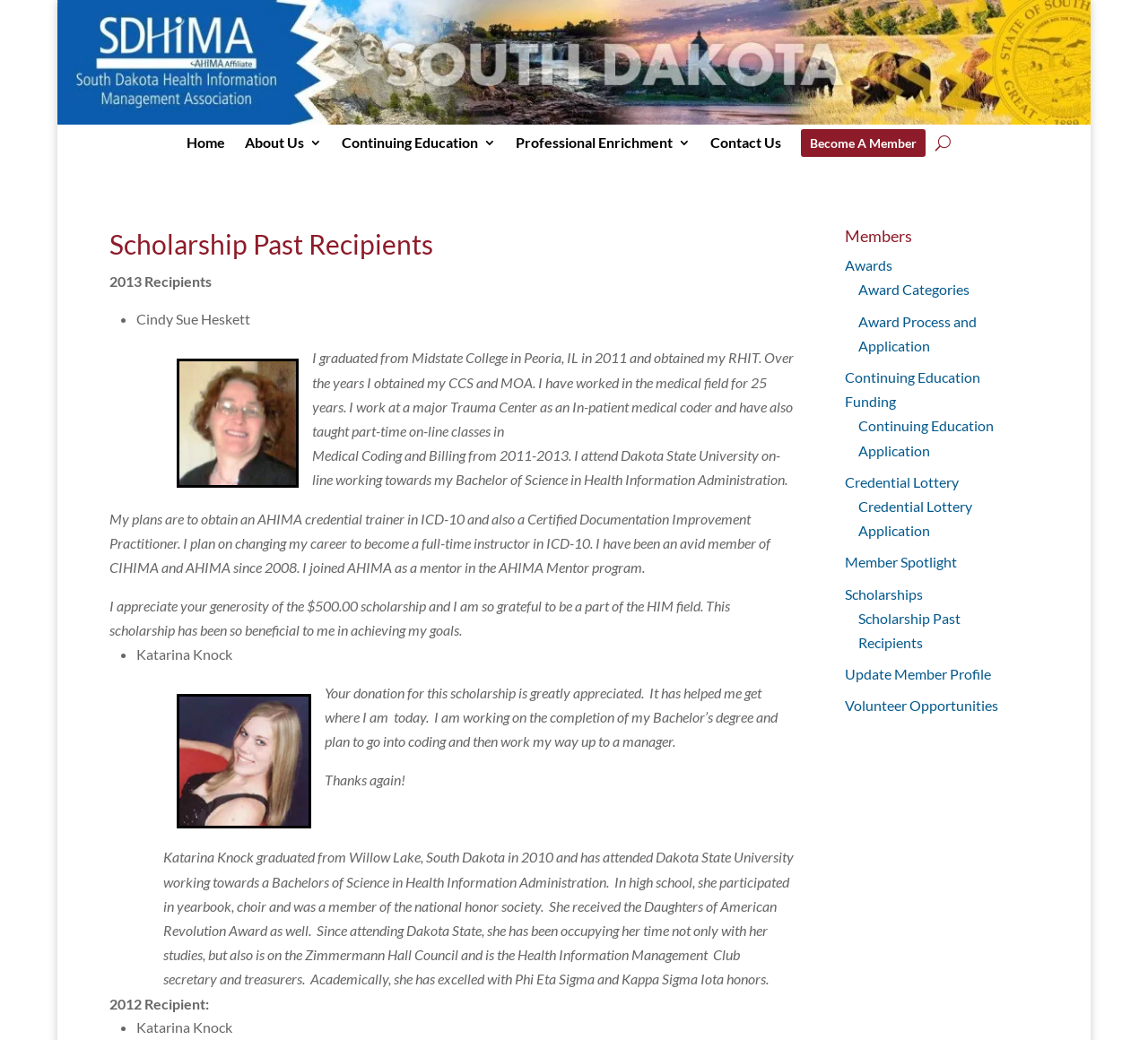Please specify the bounding box coordinates of the element that should be clicked to execute the given instruction: 'Contact Us'. Ensure the coordinates are four float numbers between 0 and 1, expressed as [left, top, right, bottom].

[0.619, 0.131, 0.681, 0.151]